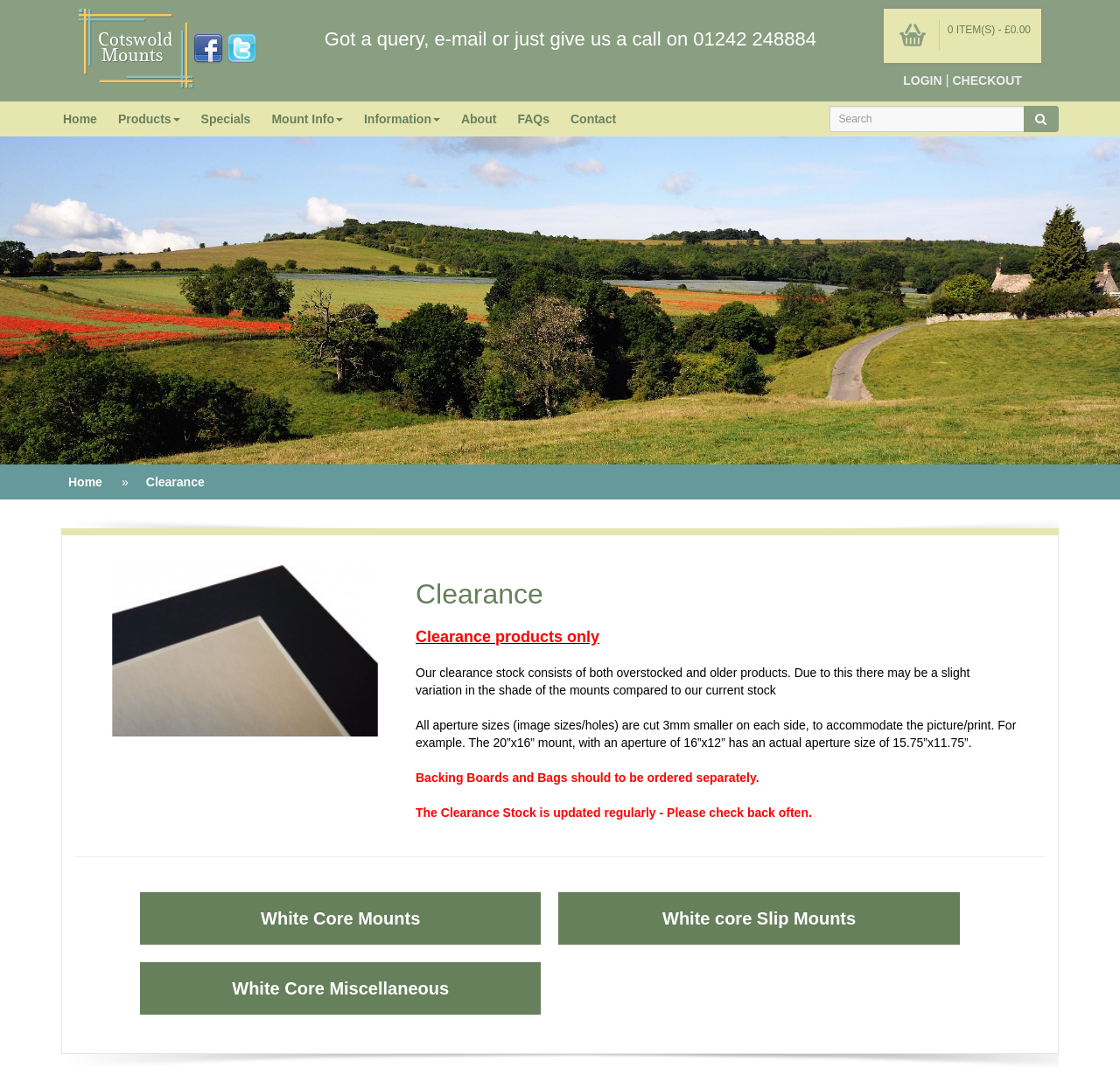Examine the image carefully and respond to the question with a detailed answer: 
What is the phone number to call for queries?

I found the phone number by looking at the static text element that says 'Got a query, e-mail or just give us a call on' followed by the phone number '01242 248884'.